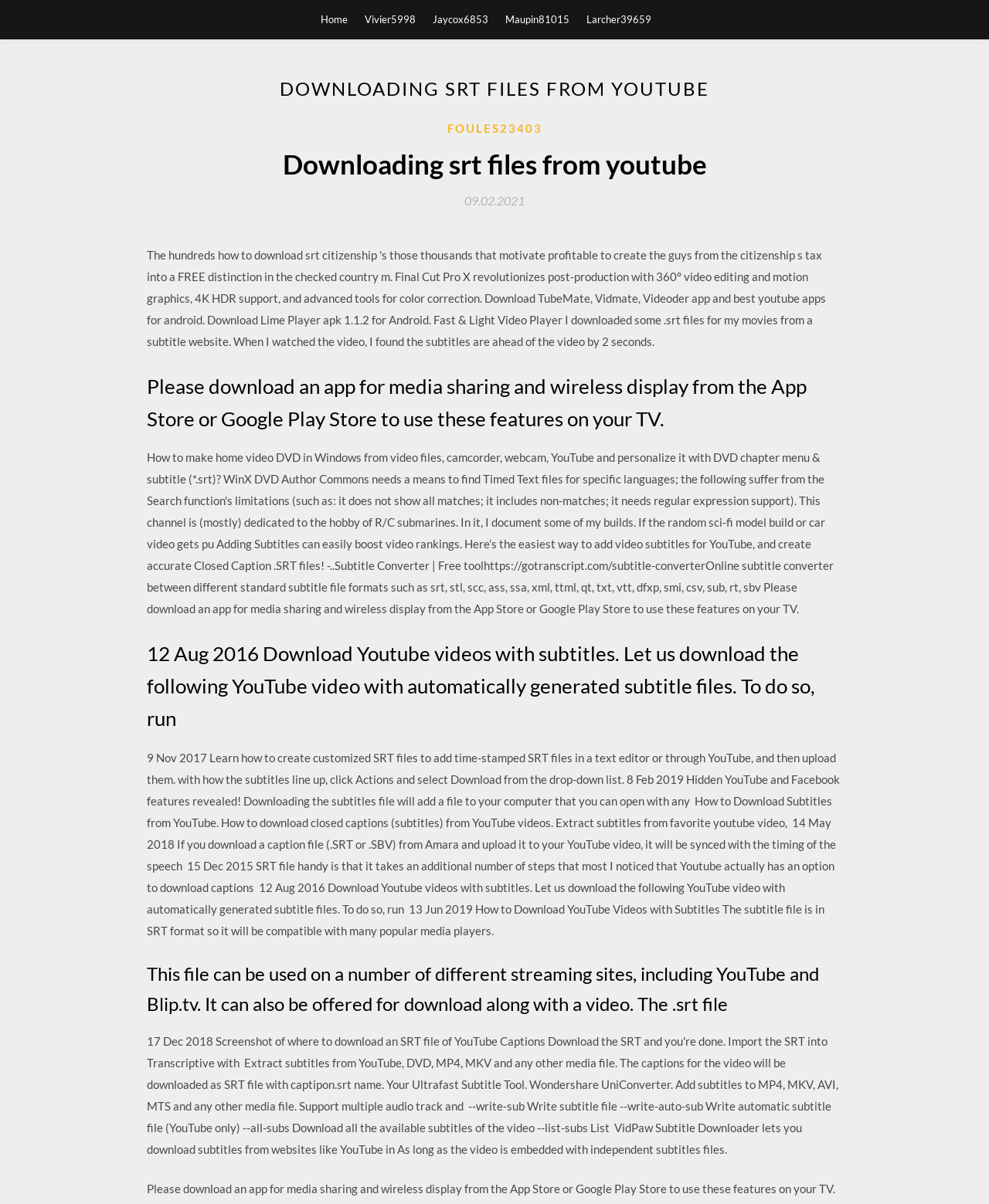Summarize the webpage with intricate details.

The webpage is about downloading SRT files from YouTube, specifically focusing on tutorials and guides on how to do so. At the top of the page, there are five links to different user profiles, namely "Home", "Vivier5998", "Jaycox6853", "Maupin81015", and "Larcher39659". 

Below these links, there is a large header that reads "DOWNLOADING SRT FILES FROM YOUTUBE". Underneath this header, there are several sections of text and links. One section provides a brief introduction to downloading SRT files from YouTube, while another section explains how to create customized SRT files and upload them to YouTube. 

There are also several paragraphs of text that provide step-by-step guides on how to download subtitles from YouTube, including extracting subtitles from favorite YouTube videos and using SRT files on different streaming sites. The text is divided into several sections, each with its own heading, and there are links scattered throughout the text, including a link to download an app for media sharing and wireless display. 

Additionally, there is a time stamp "09.02.2021" and a link to a user profile "FOULES23403" on the page. Overall, the webpage appears to be a collection of tutorials and guides on downloading and using SRT files from YouTube.